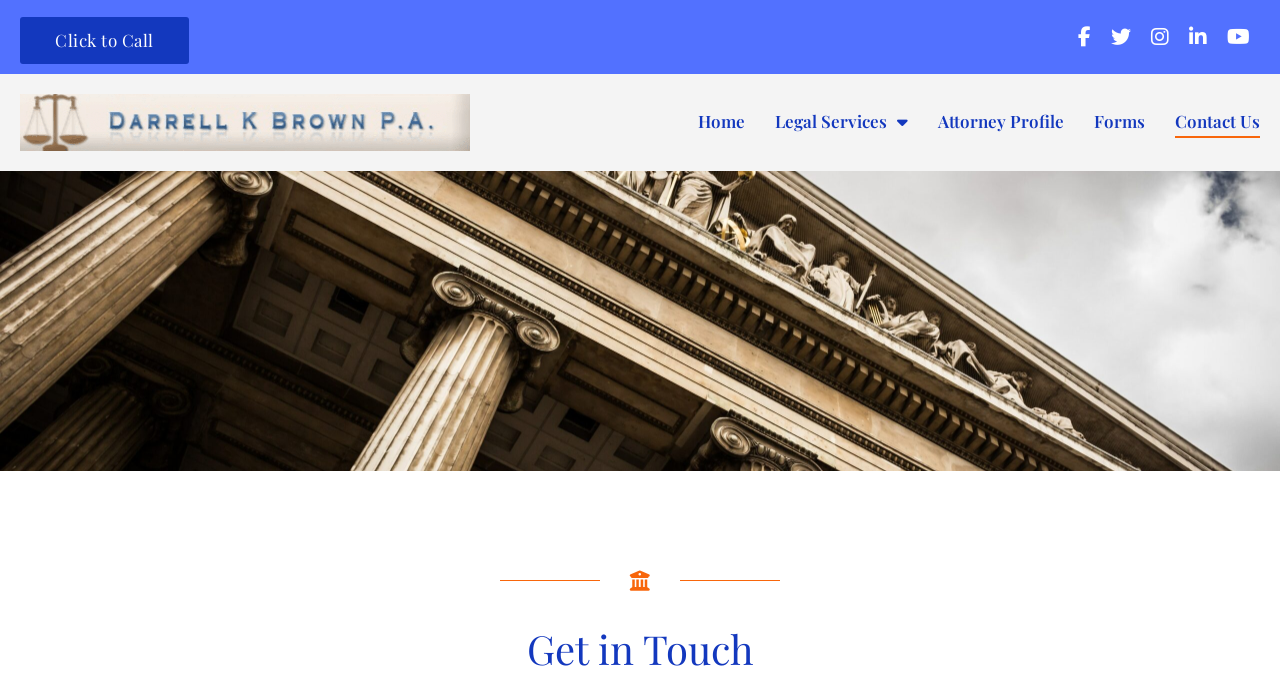What is the name of the law firm?
Please answer the question with as much detail as possible using the screenshot.

I found the law firm's name, 'Darrell K Brown P.A.', on the top left of the webpage, which is also accompanied by an image.